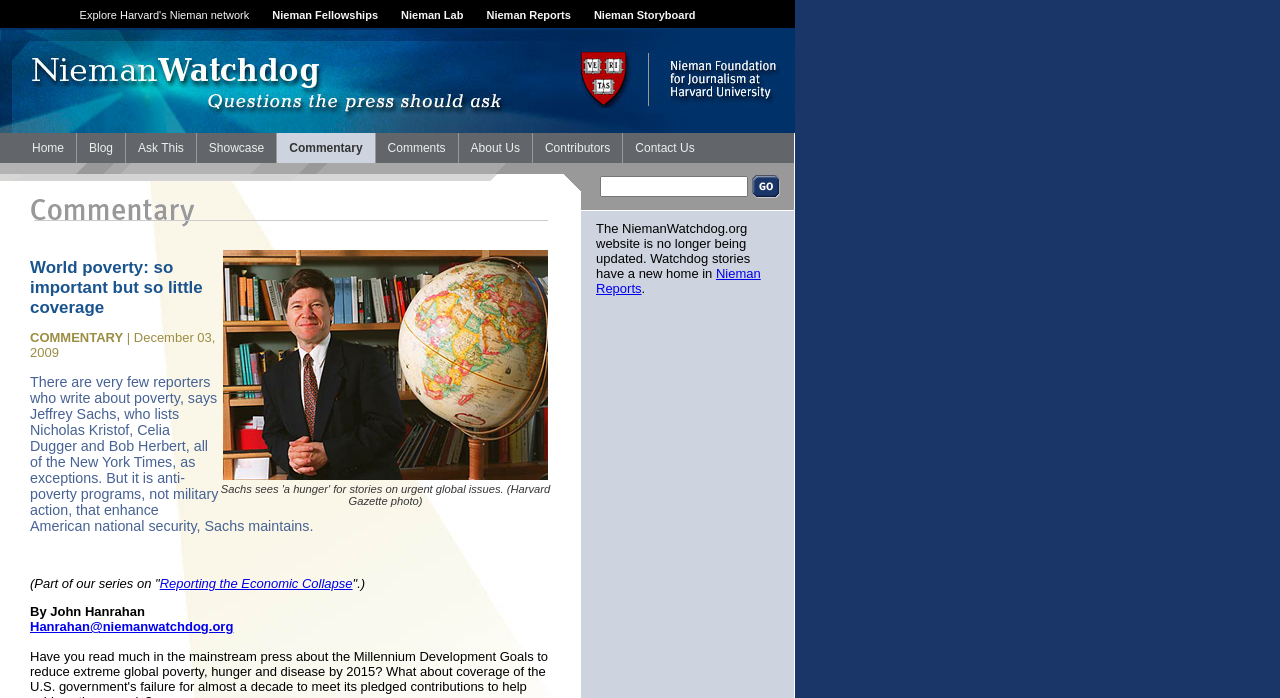Locate the bounding box coordinates of the area you need to click to fulfill this instruction: 'Go to Nieman Fellowships'. The coordinates must be in the form of four float numbers ranging from 0 to 1: [left, top, right, bottom].

[0.213, 0.013, 0.295, 0.03]